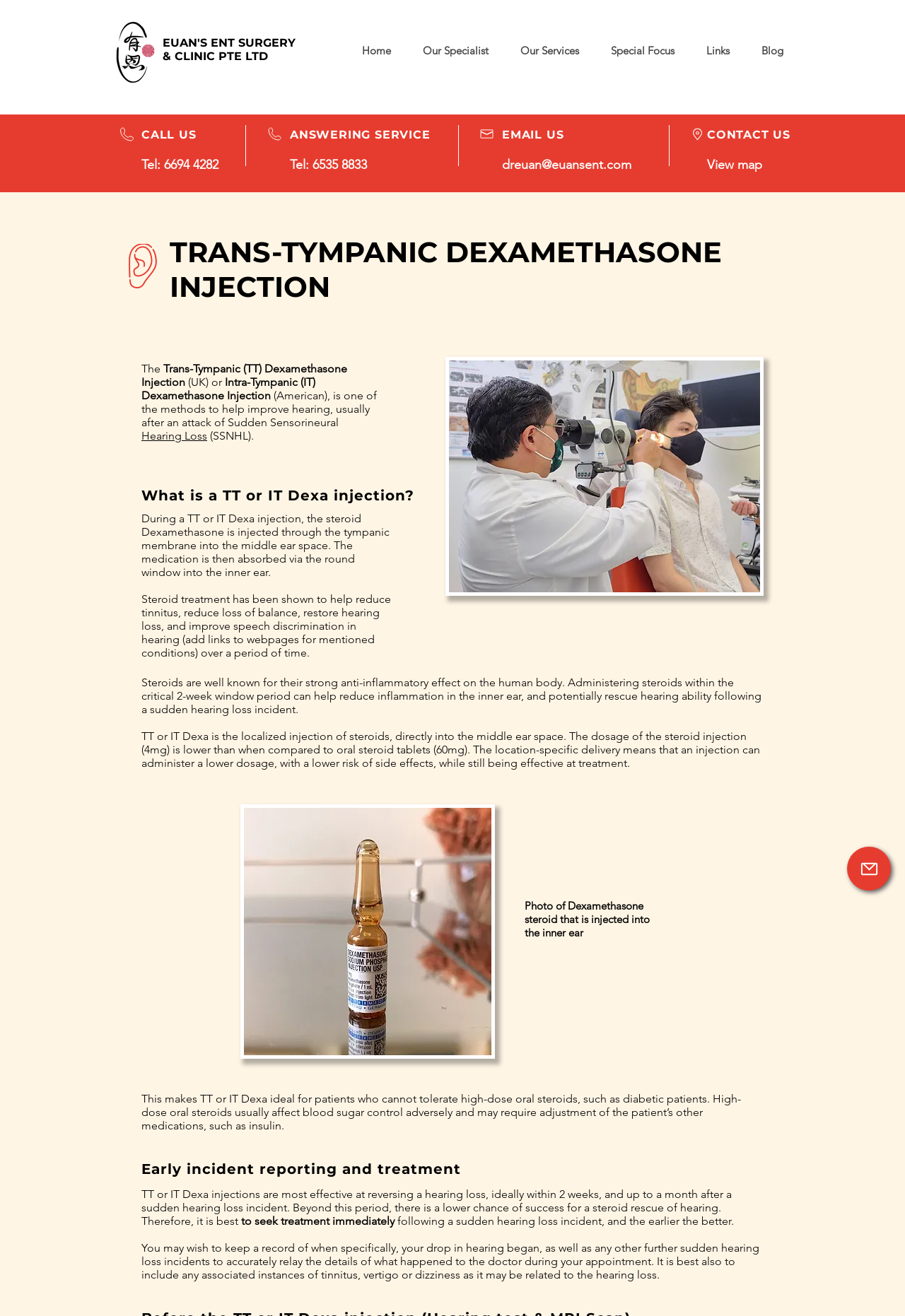Provide the bounding box coordinates of the HTML element this sentence describes: "Special Focus".

[0.657, 0.025, 0.762, 0.052]